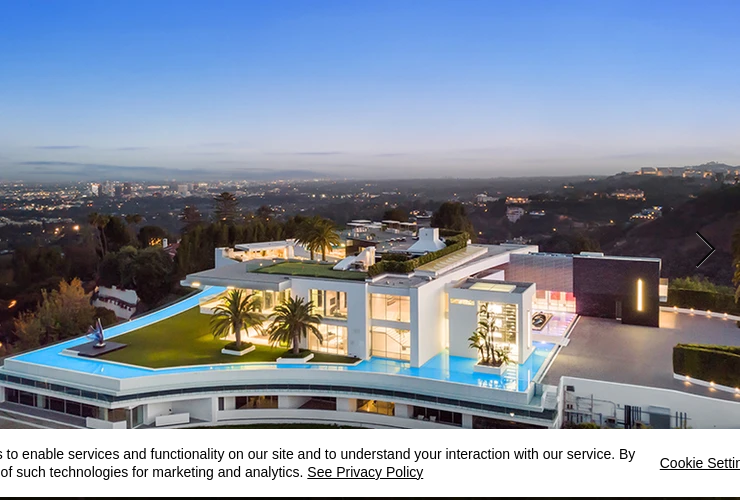What is the current status of the mansion?
Provide a fully detailed and comprehensive answer to the question.

The caption states that the mansion is currently listed for auction, implying that it is up for sale and awaiting a buyer.